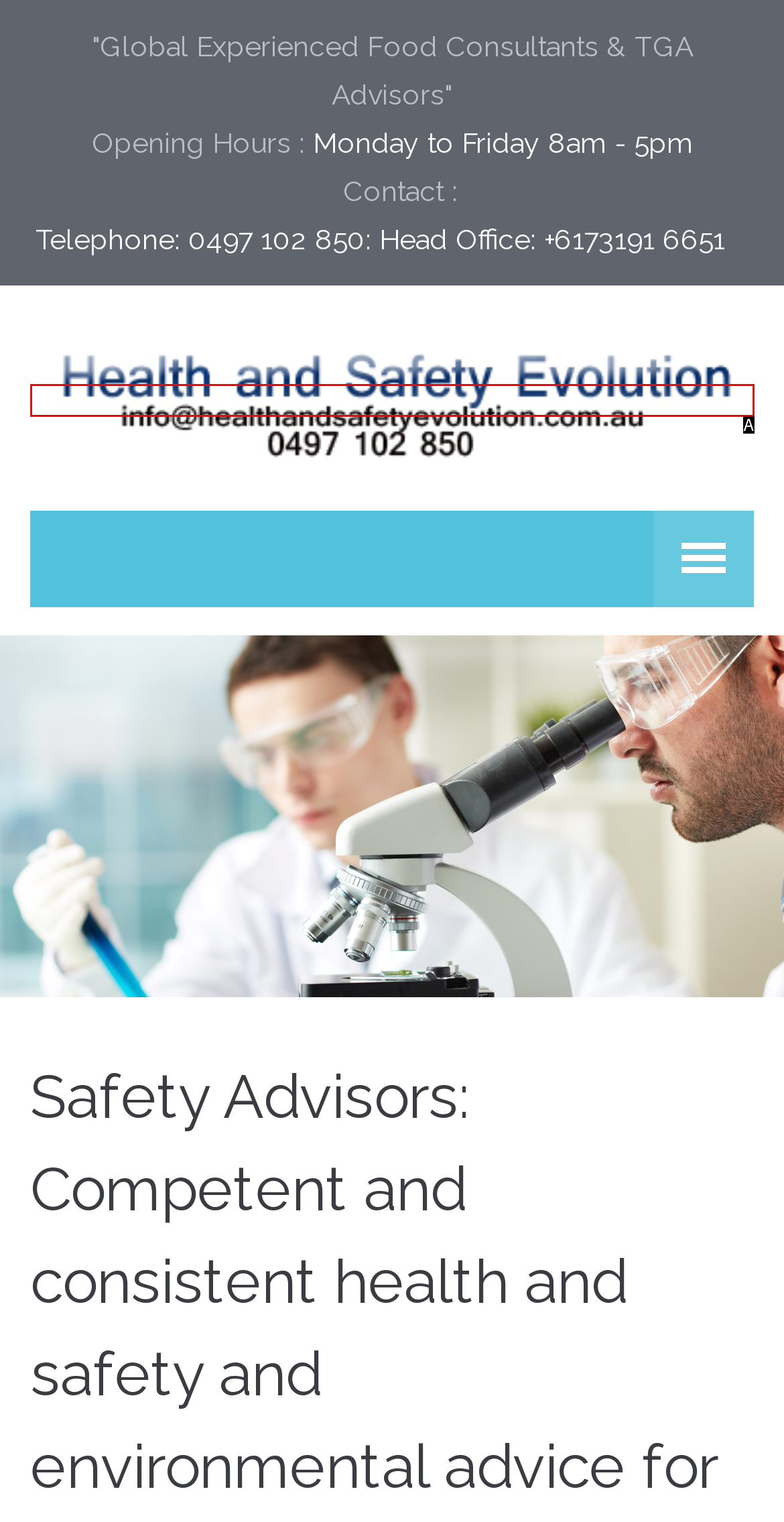Point out the option that best suits the description: alt="Health and Safety Evolution"
Indicate your answer with the letter of the selected choice.

A